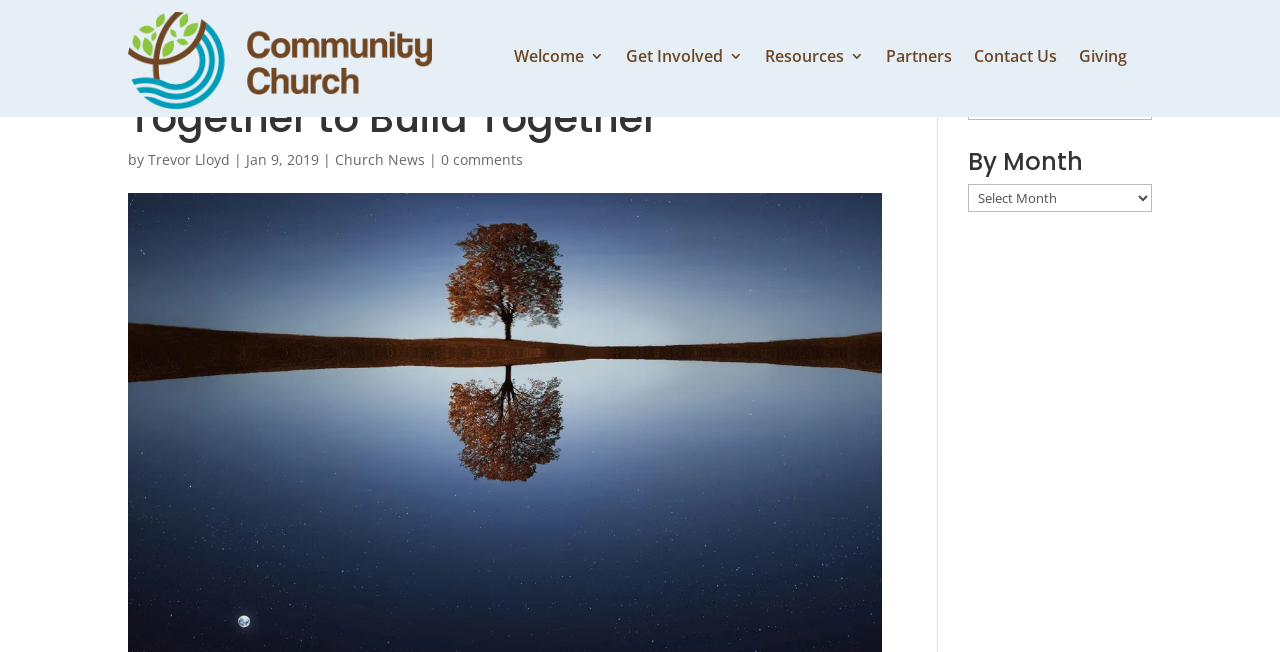Kindly determine the bounding box coordinates for the area that needs to be clicked to execute this instruction: "View 'Church News'".

[0.262, 0.23, 0.332, 0.259]